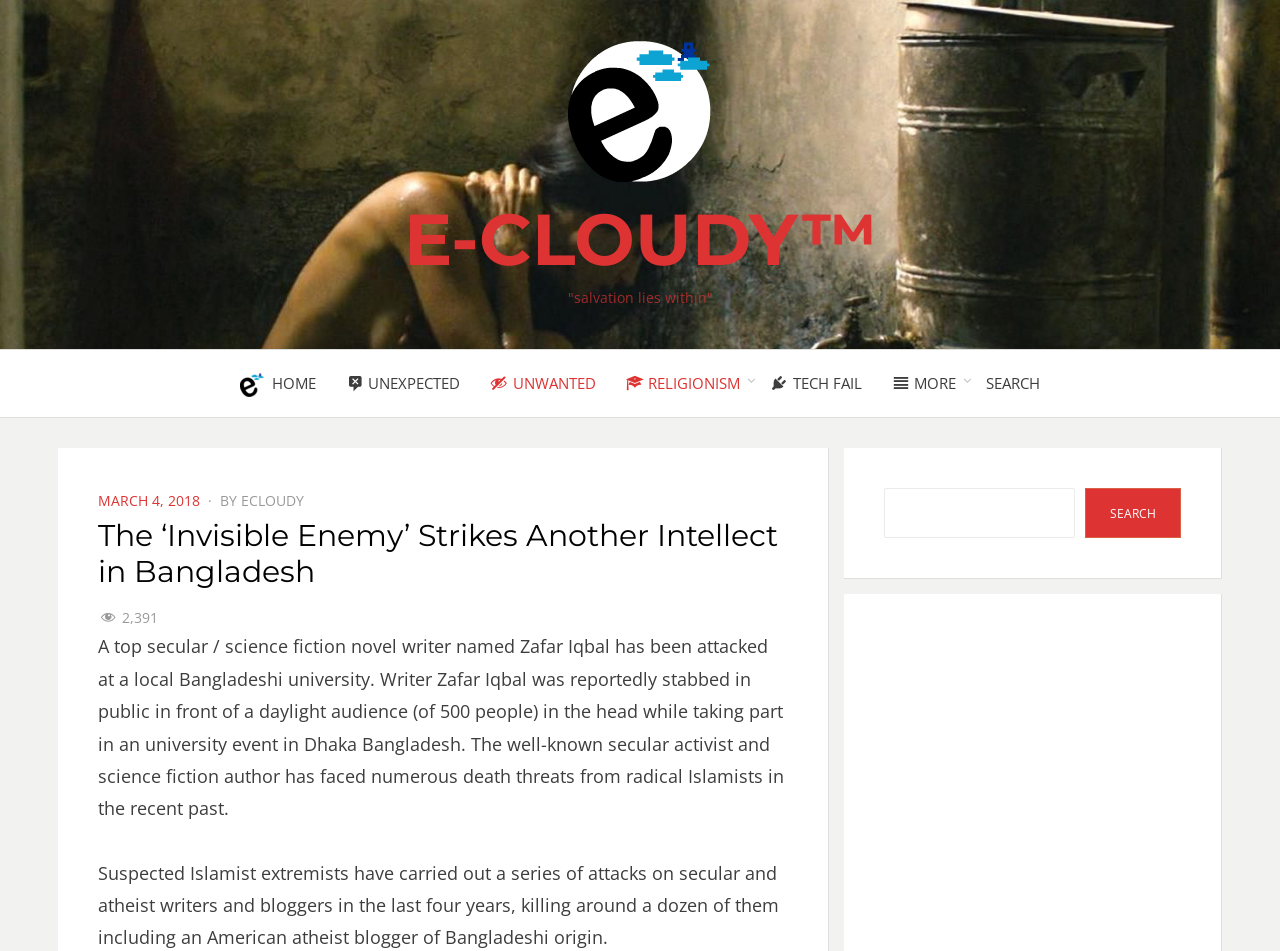Please determine the bounding box coordinates of the element to click in order to execute the following instruction: "Explore the 'TECH FAIL' section". The coordinates should be four float numbers between 0 and 1, specified as [left, top, right, bottom].

[0.59, 0.389, 0.685, 0.417]